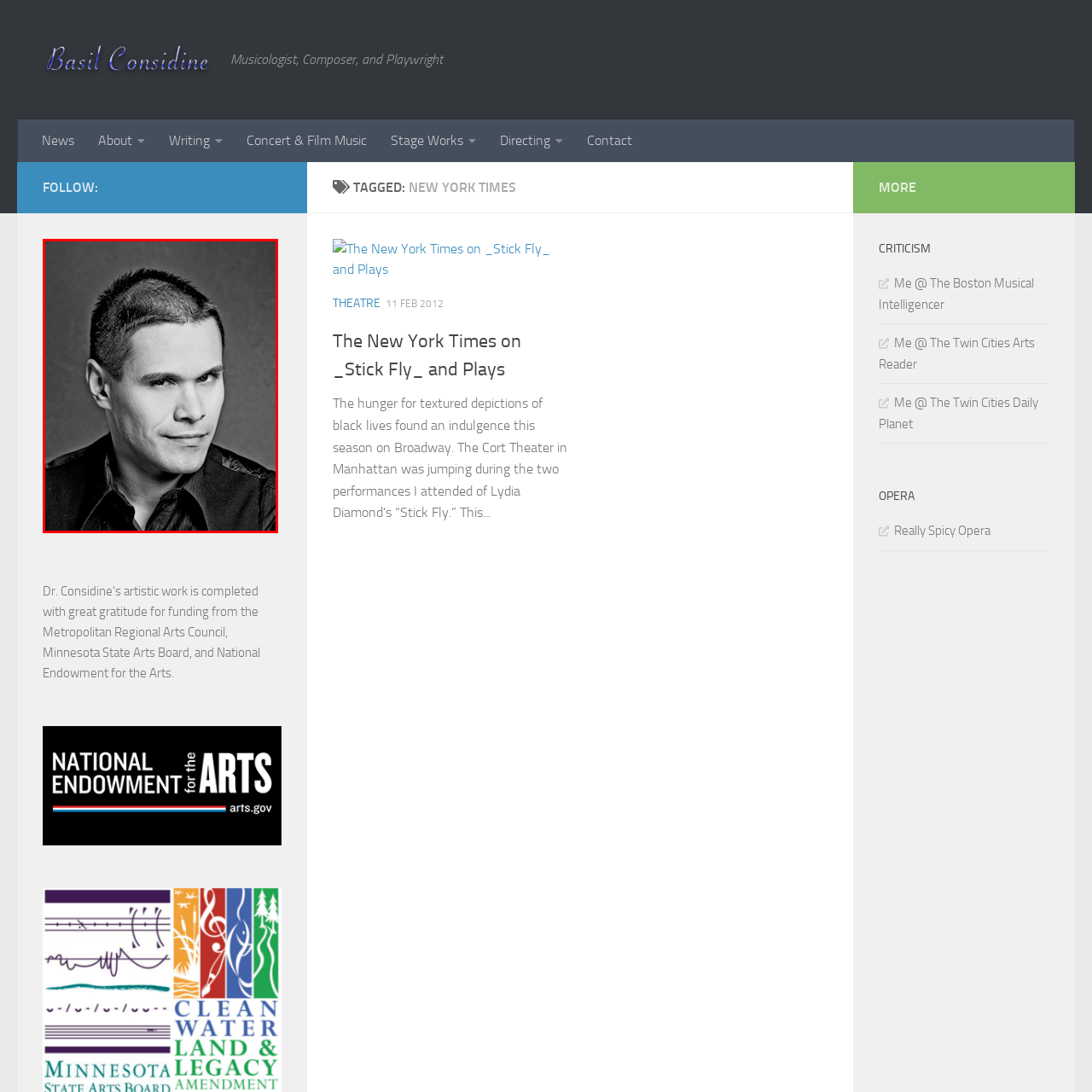What is the color of Basil Considine's shirt?
Focus on the image section enclosed by the red bounding box and answer the question thoroughly.

The caption states that Basil Considine's choice of a dark shirt complements the dramatic lighting and framing, which indicates that his shirt is dark in color.